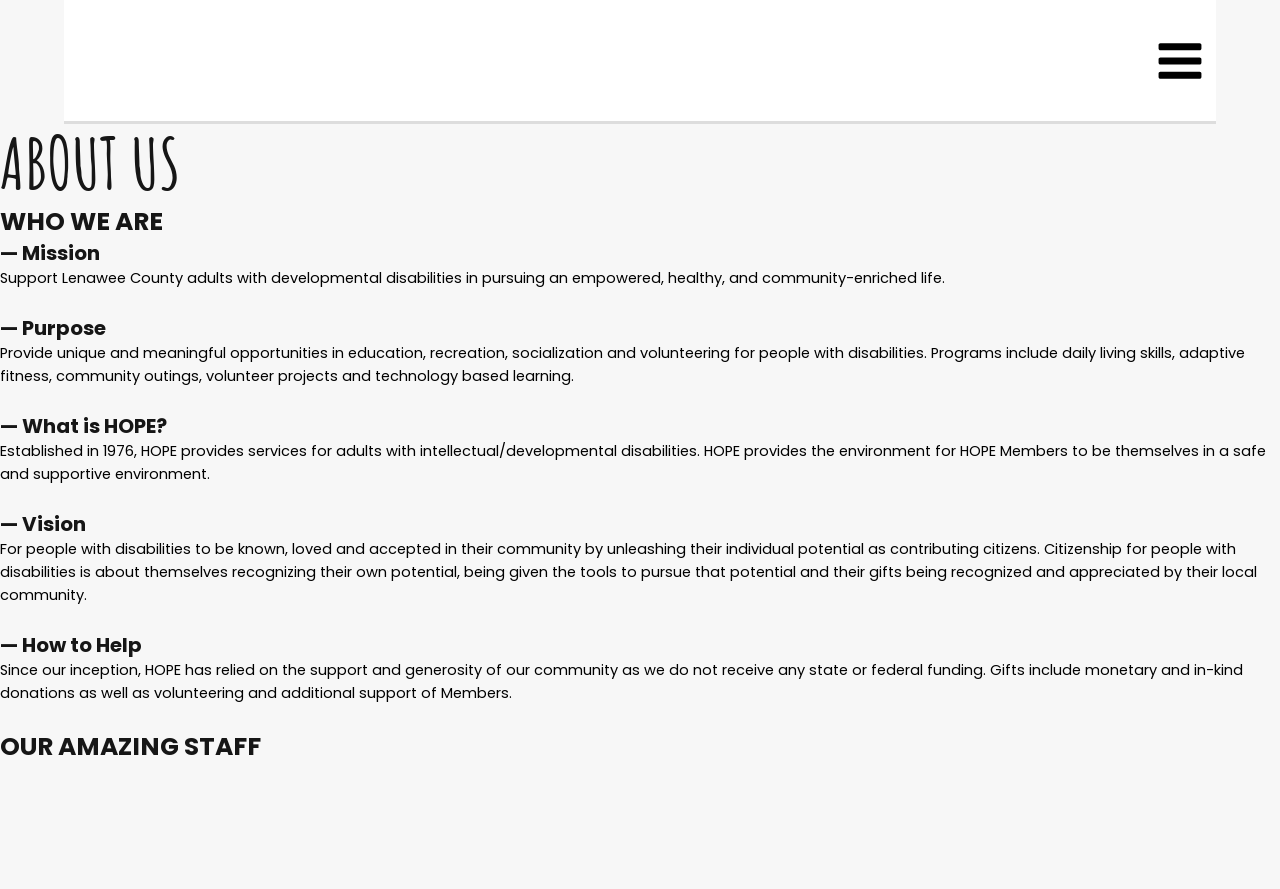Give an extensive and precise description of the webpage.

The webpage is about Hope Community, an organization that supports adults with developmental disabilities. At the top left, there is a link to "Hope Community" accompanied by an image with the same name. On the top right, there is a button labeled "MAIN MENU" with an image beside it.

Below the top section, there is a heading "ABOUT US" followed by a series of sections with headings "WHO WE ARE", "— Mission", "— Purpose", "— What is HOPE?", "— Vision", "— How to Help", and "OUR AMAZING STAFF". Each section has a brief description or paragraph of text below the heading, providing information about Hope Community's mission, purpose, history, vision, and ways to help.

The text sections are arranged in a vertical column, with each section positioned below the previous one. The headings are in a larger font size than the descriptive text, making it easy to distinguish between the different sections. There are no images other than the two mentioned at the top of the page.